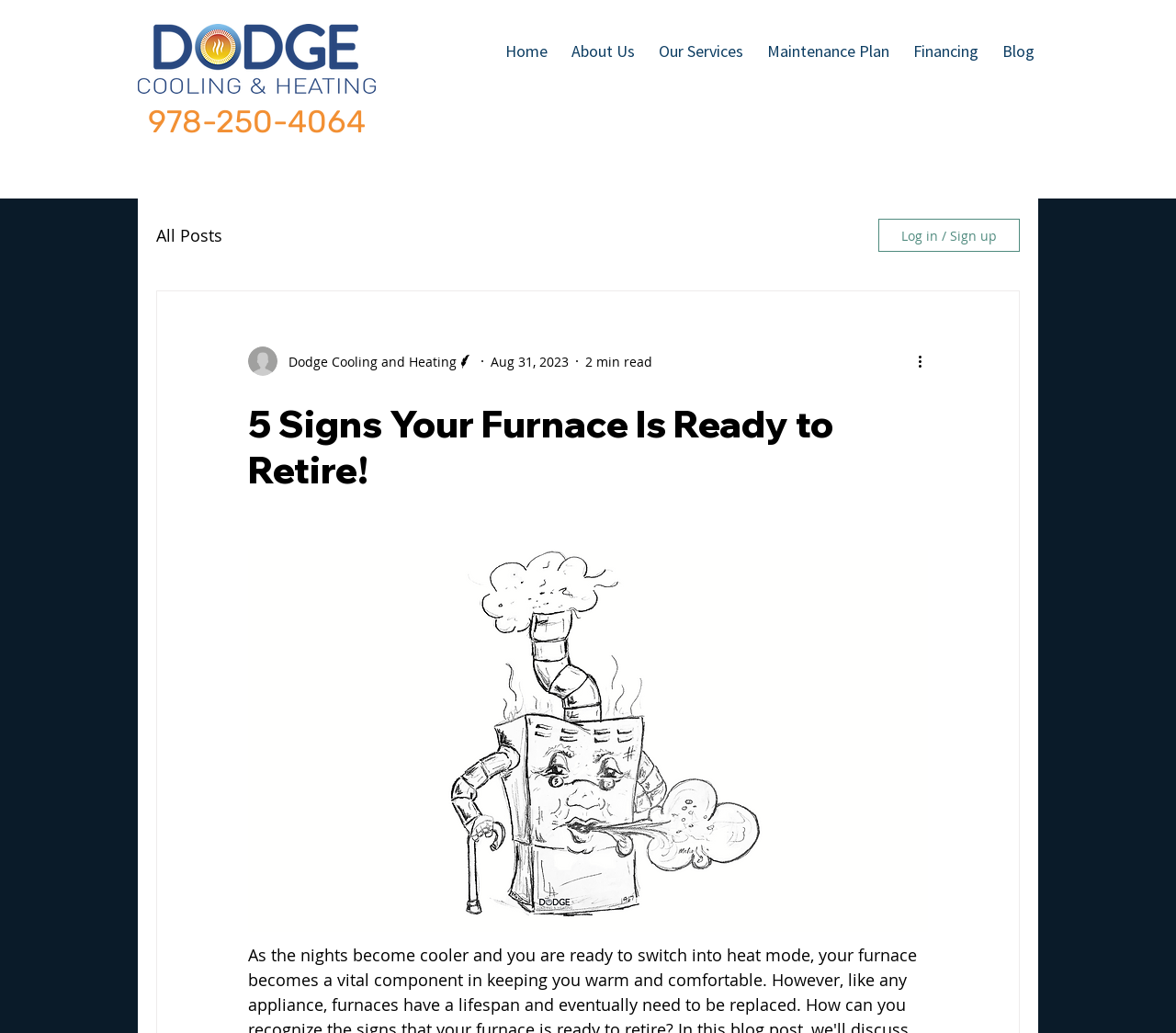Please find the bounding box coordinates of the element that must be clicked to perform the given instruction: "Click the 'Log in / Sign up' button". The coordinates should be four float numbers from 0 to 1, i.e., [left, top, right, bottom].

[0.747, 0.212, 0.867, 0.244]